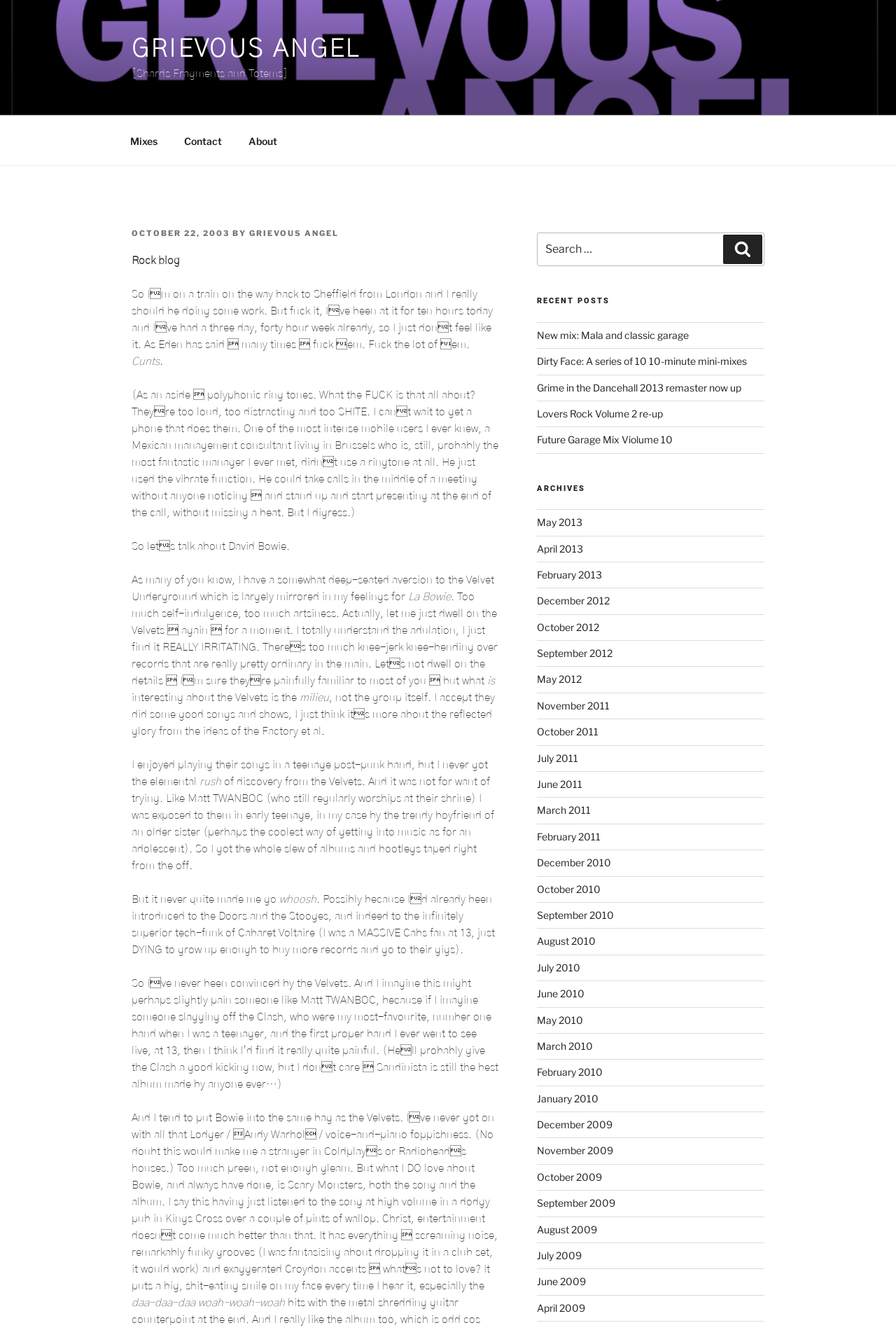Using the information from the screenshot, answer the following question thoroughly:
What is the category of the blog post?

The category of the blog post can be found in the text, which states that it is a 'Rock blog'. This information is located below the title of the blog post.